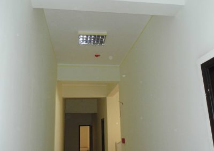Please answer the following question using a single word or phrase: 
What safety measure is visible on the ceiling?

Smoke detector